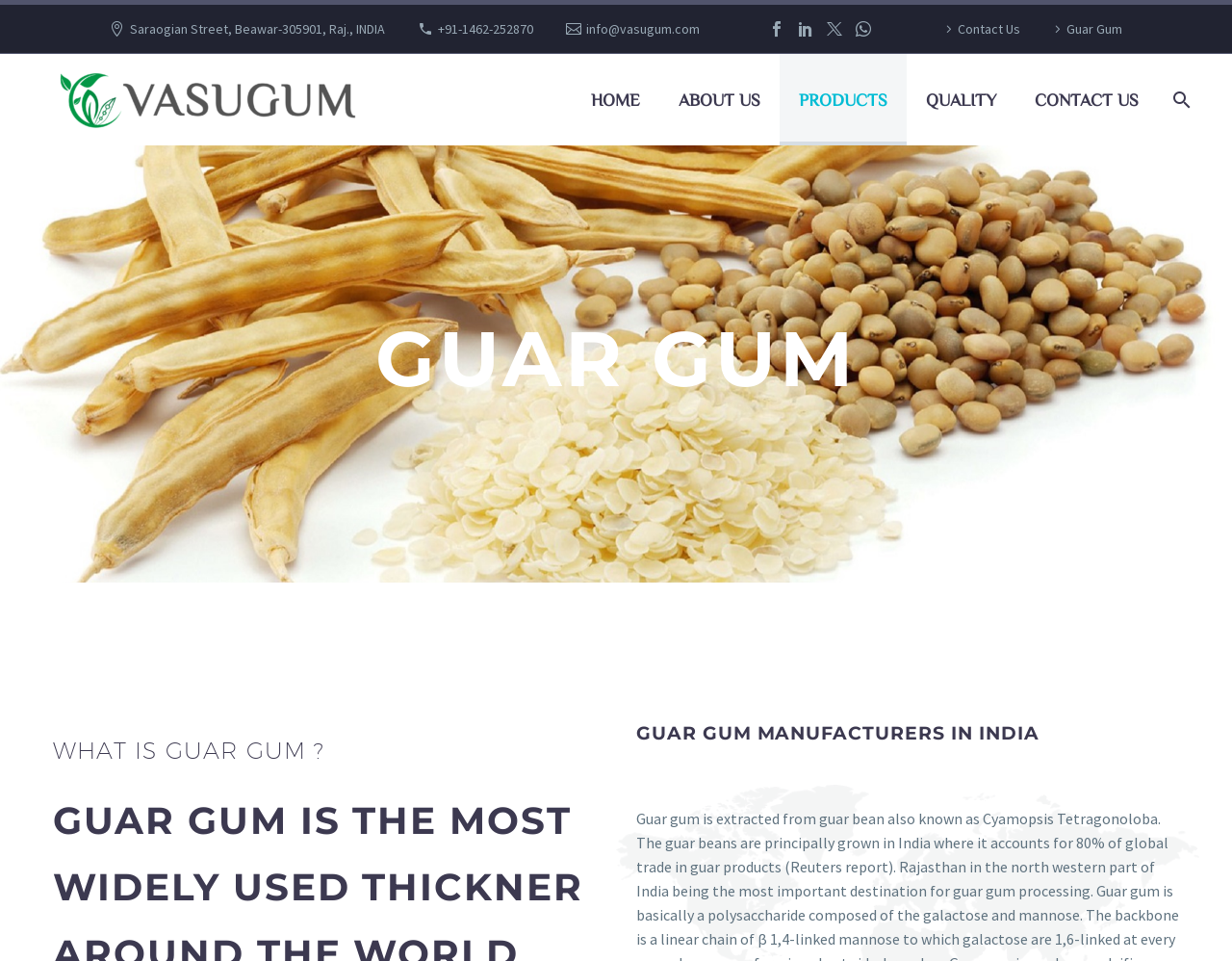Please locate the bounding box coordinates of the element that should be clicked to achieve the given instruction: "Call the phone number +91-1462-252870".

[0.356, 0.021, 0.433, 0.039]